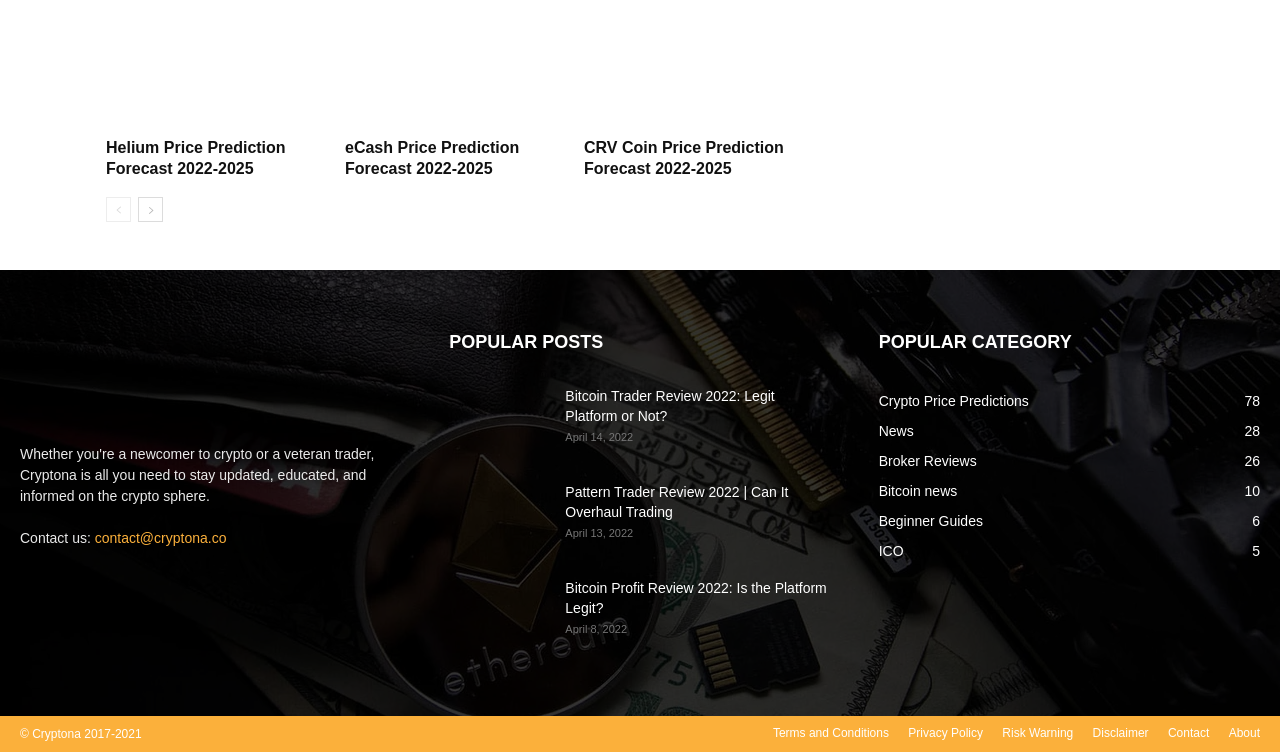Can you find the bounding box coordinates of the area I should click to execute the following instruction: "Go to the previous page"?

[0.083, 0.262, 0.102, 0.295]